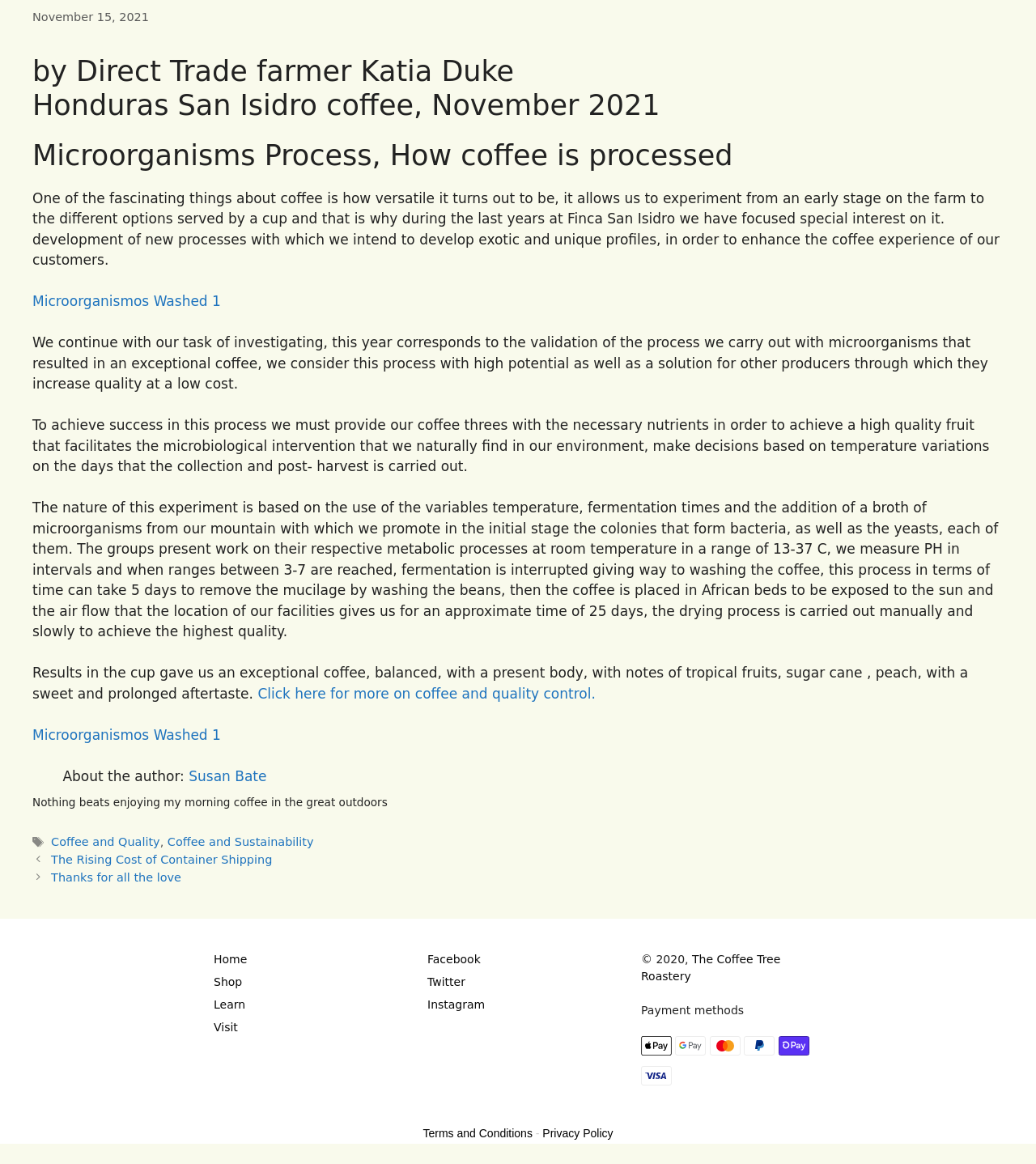What is the link to the 'Coffee and Quality' category?
Respond to the question with a well-detailed and thorough answer.

The link to the 'Coffee and Quality' category can be found in the footer section of the page, where it says 'Tags: Coffee and Quality, Coffee and Sustainability'.